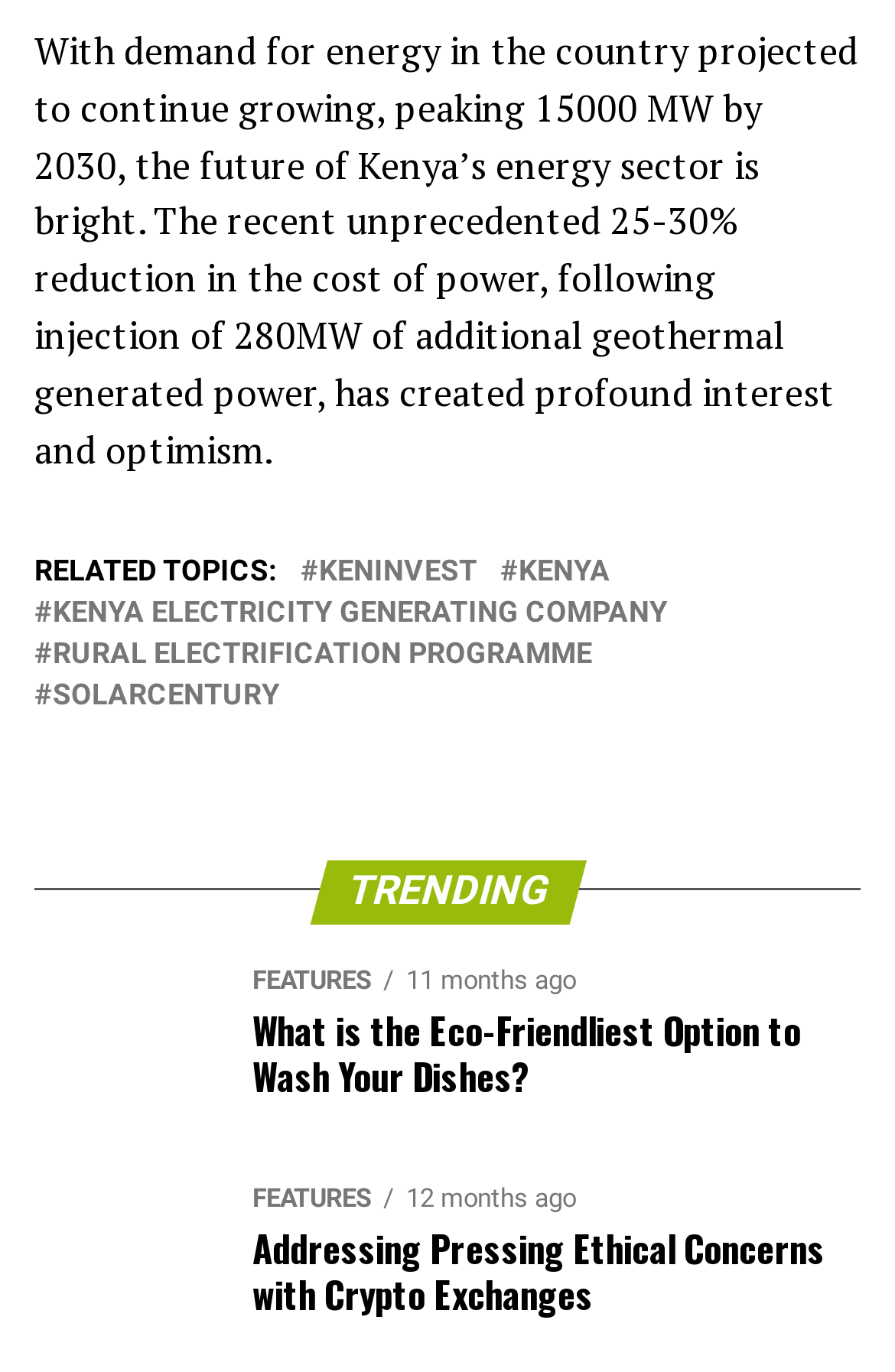Identify the bounding box coordinates for the UI element described as: "Kenya Electricity Generating Company". The coordinates should be provided as four floats between 0 and 1: [left, top, right, bottom].

[0.059, 0.437, 0.746, 0.458]